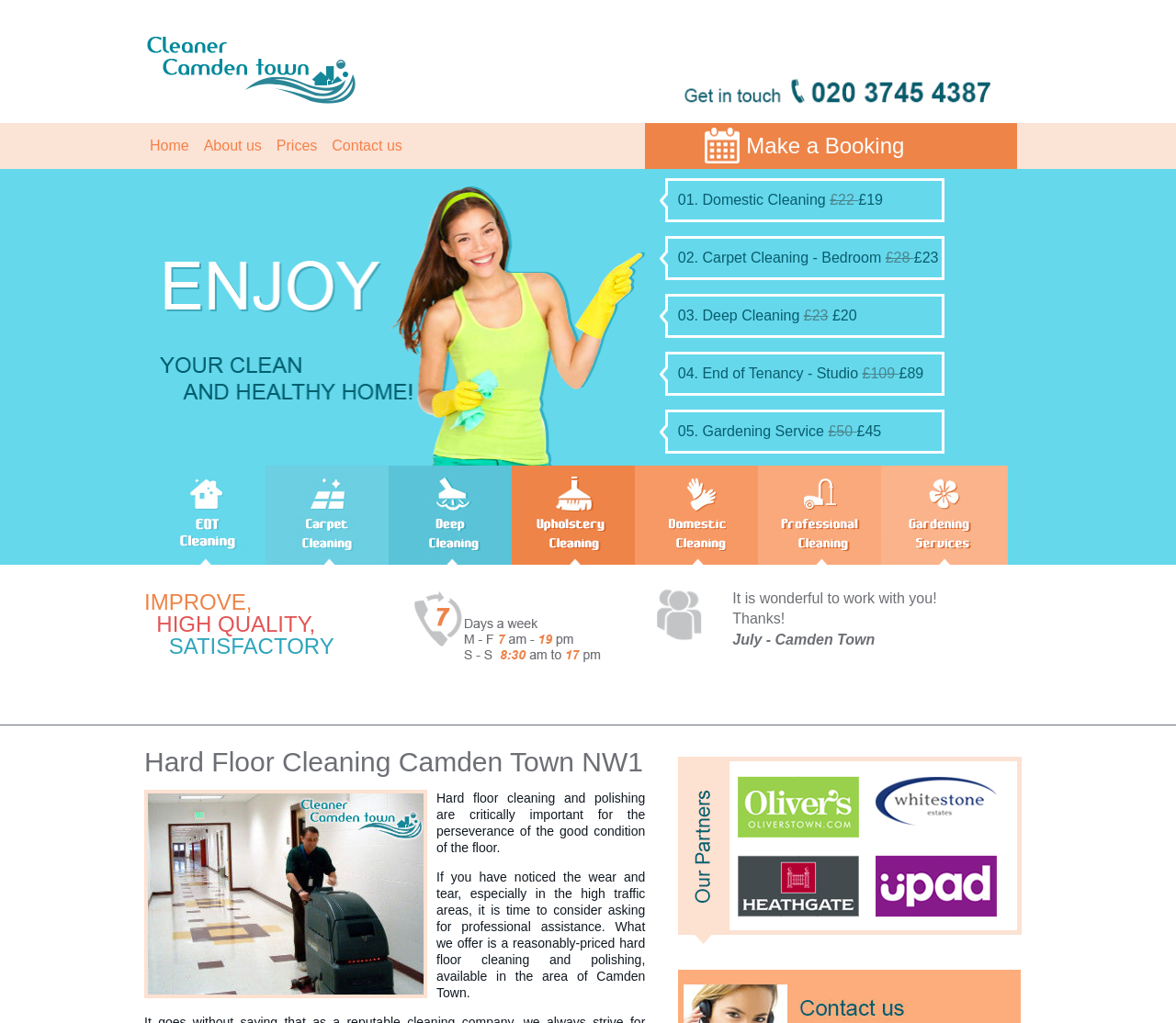What is the price of domestic cleaning?
Please interpret the details in the image and answer the question thoroughly.

I found the answer by looking at the section of the webpage that lists different cleaning services and their prices. The first service listed is 'Domestic Cleaning' and it has a price of £22.